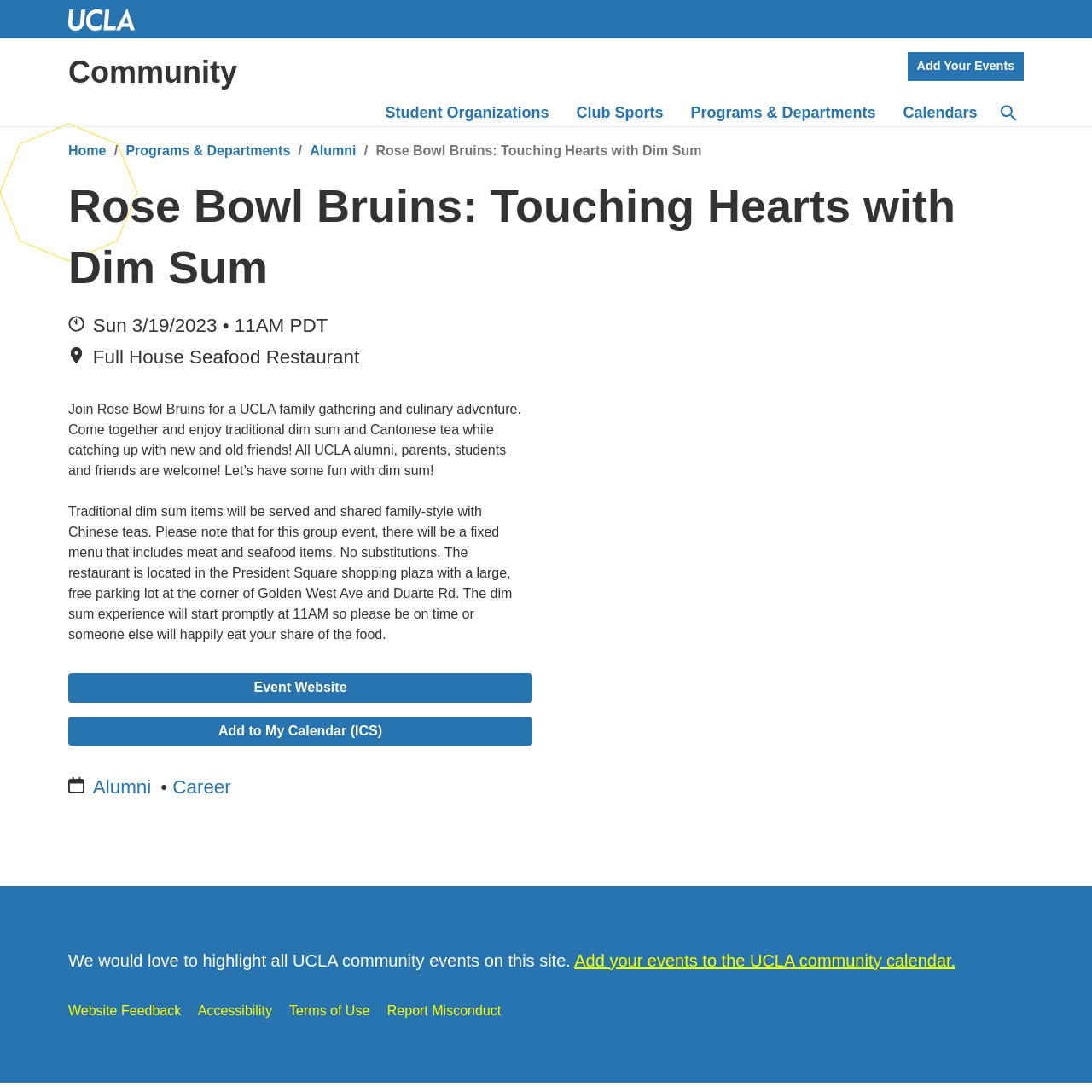Describe all the key features and sections of the webpage thoroughly.

This webpage appears to be an event page for a UCLA family gathering and culinary adventure, specifically a dim sum event organized by Rose Bowl Bruins. 

At the top of the page, there are links to "UCLA" and "Community" on the left, and "Add Your Events" on the right. Below this, there is a main navigation menu with links to "Student Organizations", "Club Sports", "Programs & Departments", "Calendars", and "Search". 

On the left side of the page, there is a breadcrumb navigation menu with links to "Home", "Programs & Departments", and "Alumni". Next to this, there is a heading that reads "Rose Bowl Bruins: Touching Hearts with Dim Sum". 

Below the heading, there is an image representing time, followed by the event details, including the date, time, and location. The event description explains that it is a UCLA family gathering and culinary adventure where attendees can enjoy traditional dim sum and Cantonese tea. 

Further down, there are more details about the event, including the menu and parking information. There are also links to the event website, an option to add the event to a calendar, and links to "Alumni" and "Career" pages. 

At the bottom of the page, there is a section with a message encouraging users to add their events to the UCLA community calendar, followed by links to "Website Feedback", "Accessibility", "Terms of Use", and "Report Misconduct".